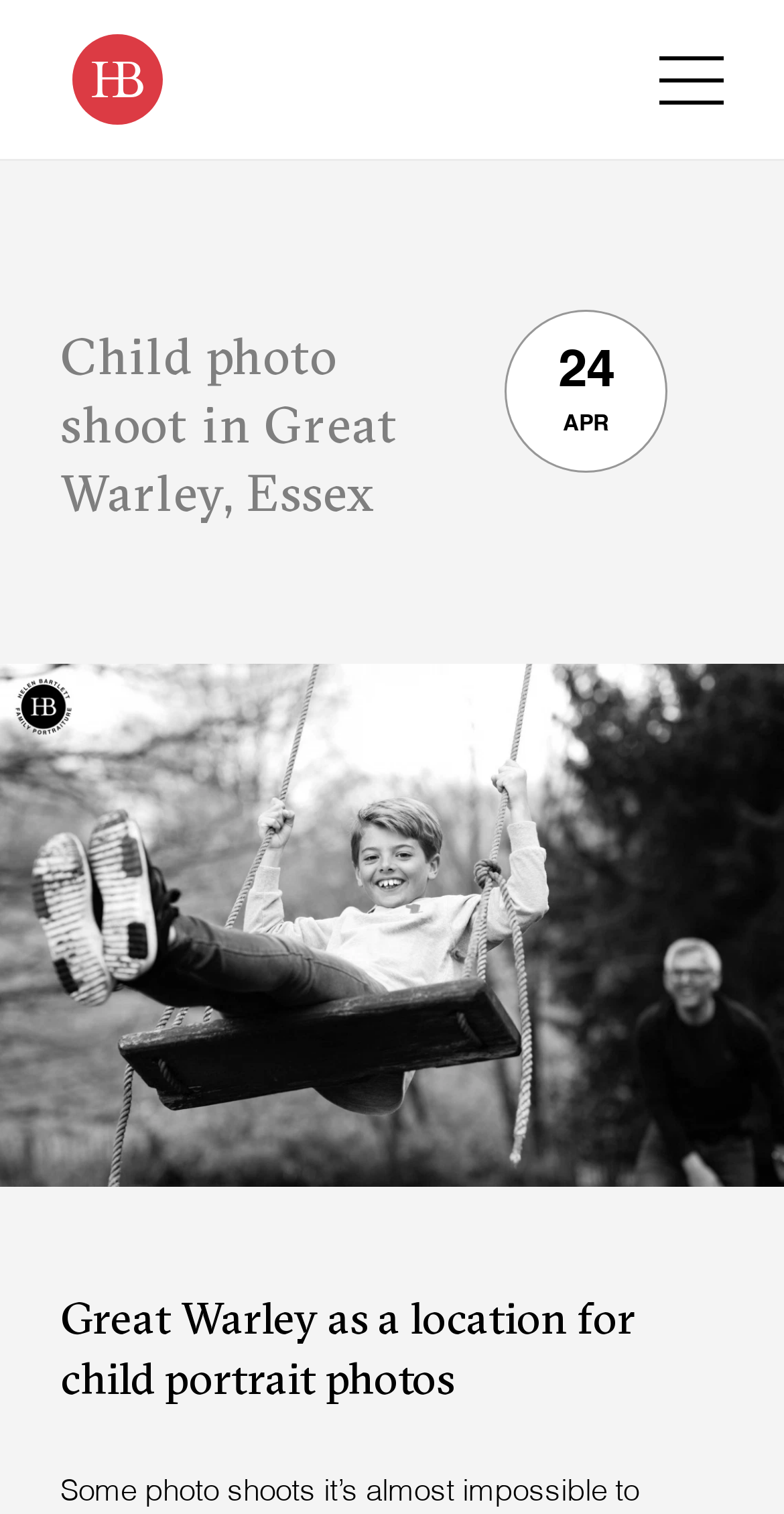What is the subject of the black and white photography?
Please provide a single word or phrase in response based on the screenshot.

A boy on a swing